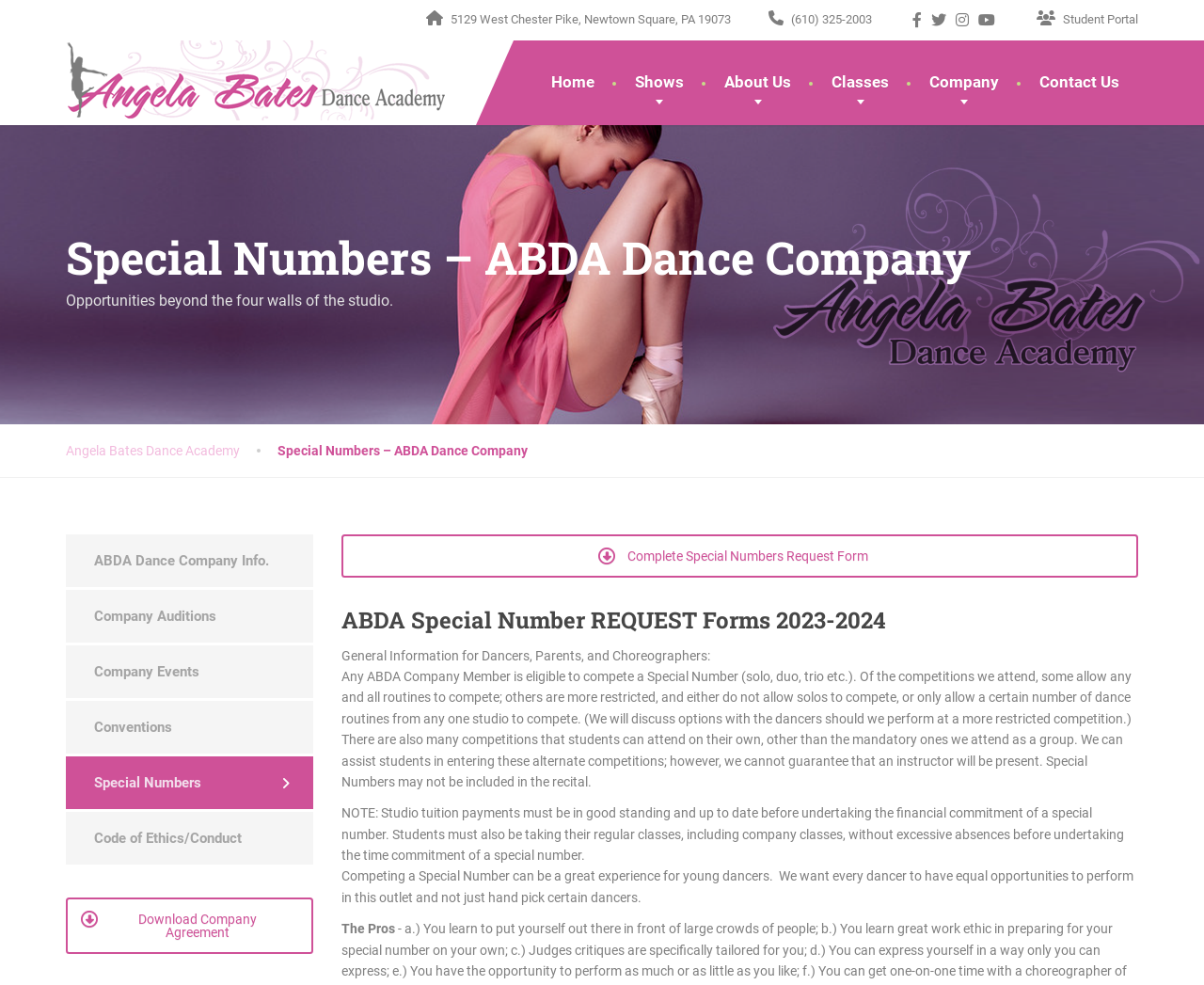Provide your answer to the question using just one word or phrase: What is required for students to undertake a Special Number?

Up-to-date tuition payments and regular class attendance